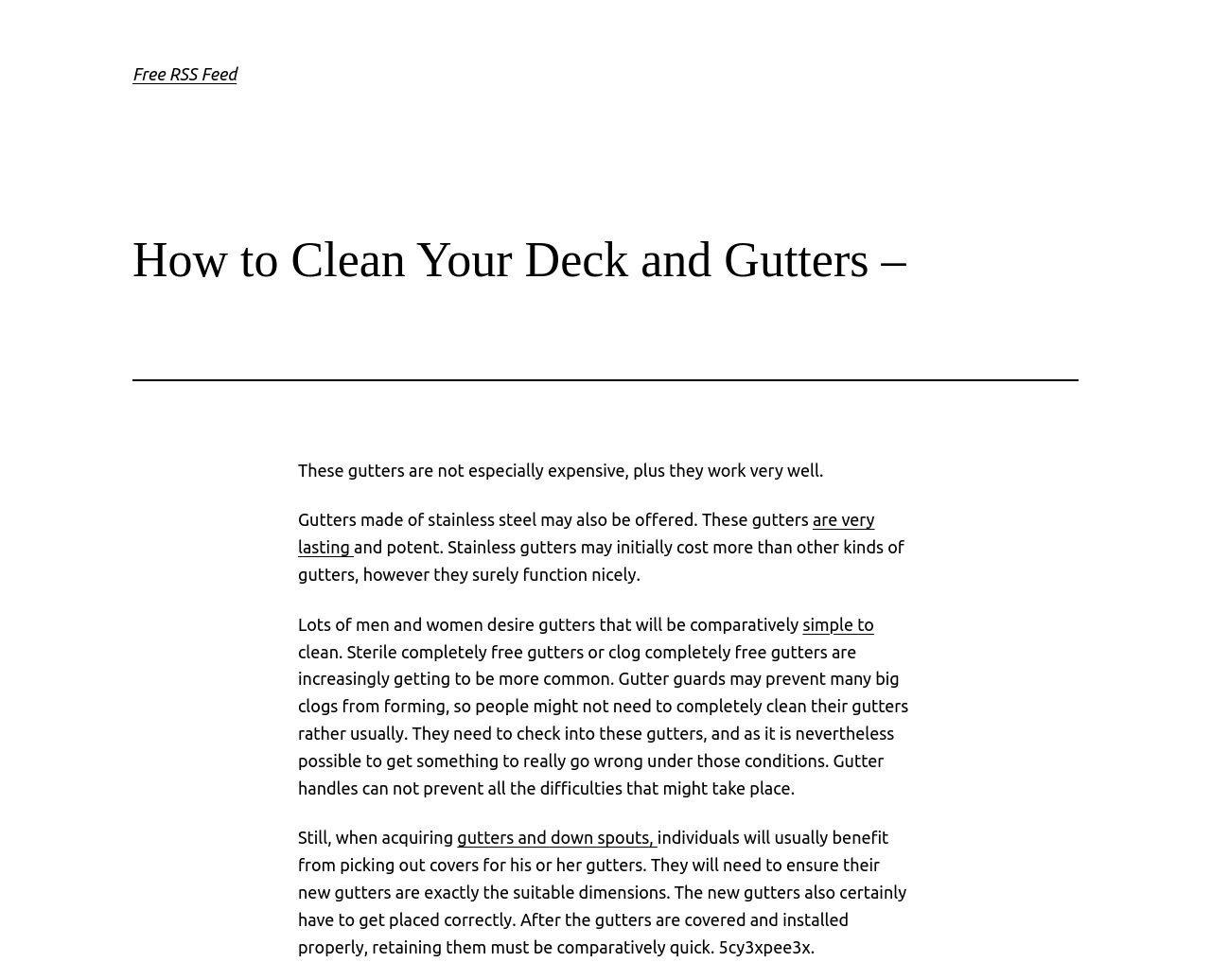What should individuals ensure when acquiring new gutters? Please answer the question using a single word or phrase based on the image.

suitable dimensions